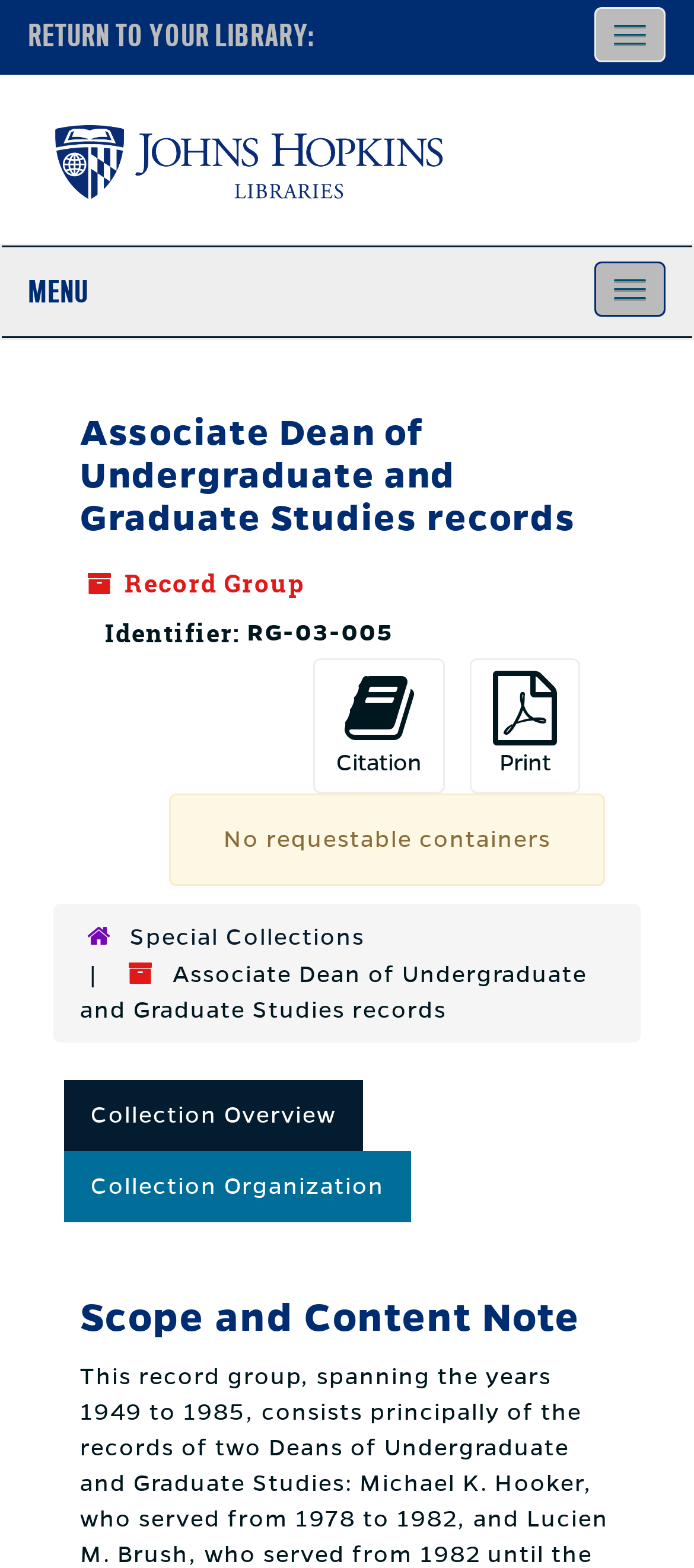What is the name of the collection?
Answer the question using a single word or phrase, according to the image.

Associate Dean of Undergraduate and Graduate Studies records